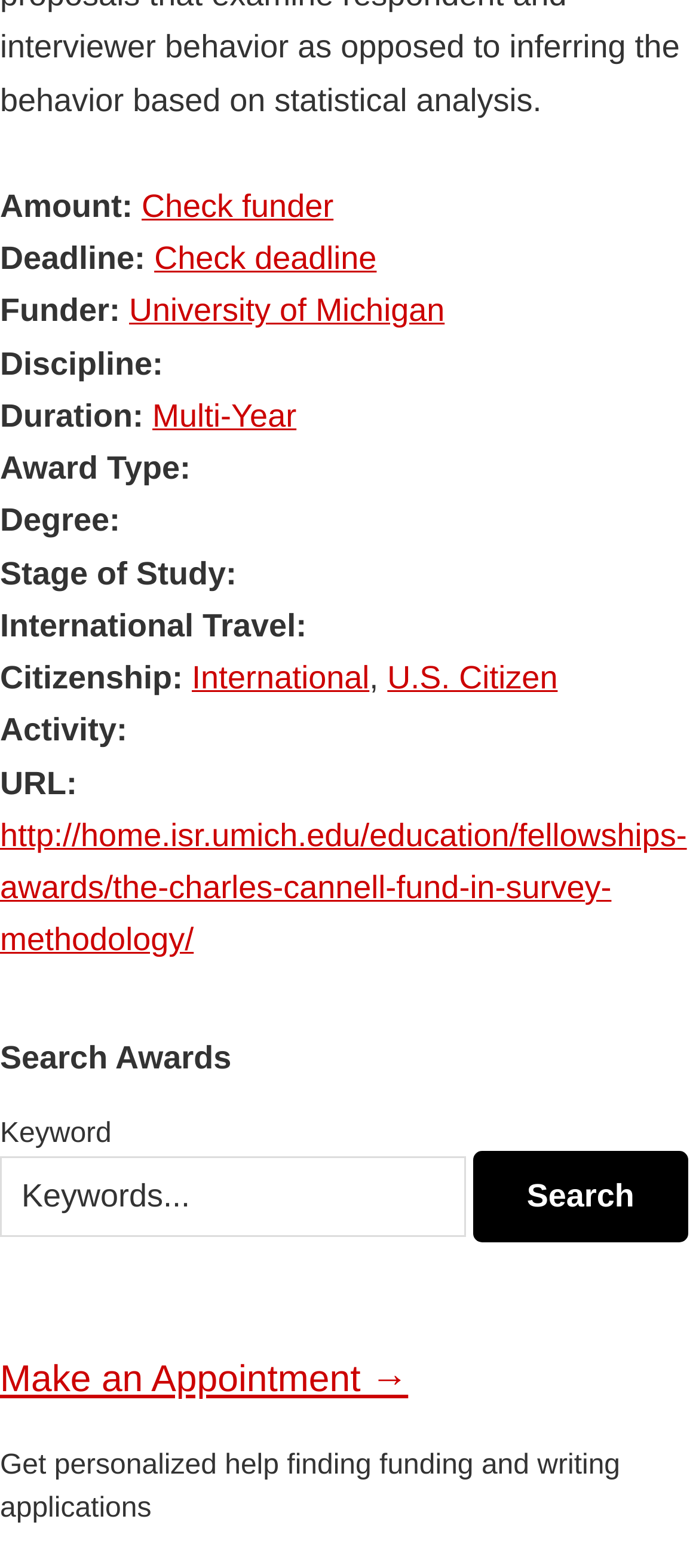Determine the coordinates of the bounding box for the clickable area needed to execute this instruction: "Search".

[0.677, 0.734, 0.984, 0.792]